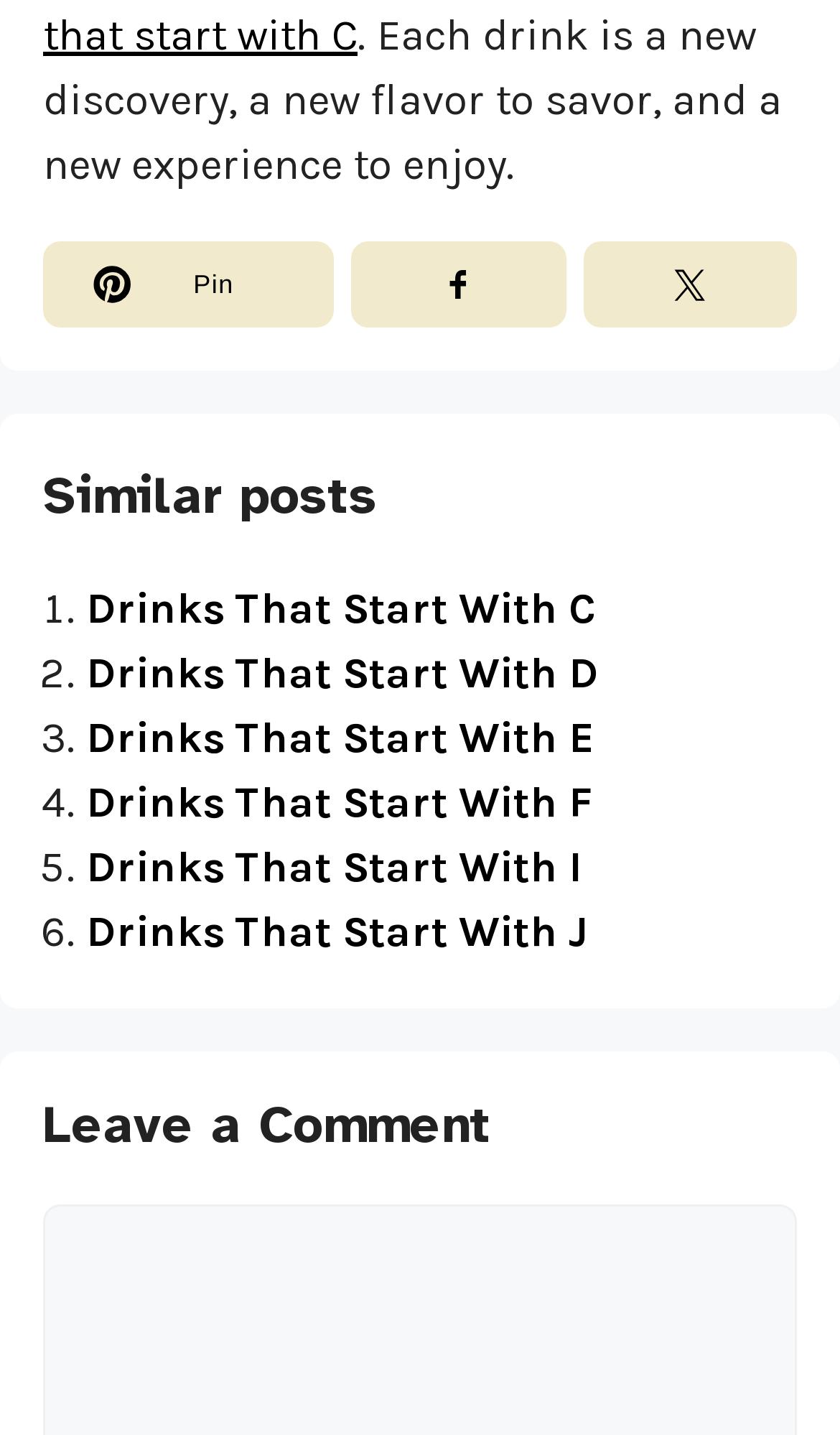What type of content is listed under 'Similar posts'?
Using the image, elaborate on the answer with as much detail as possible.

The list of items under the 'Similar posts' heading appears to be a list of links to other posts related to drinks, with titles such as 'Drinks That Start With C', 'Drinks That Start With D', and so on.